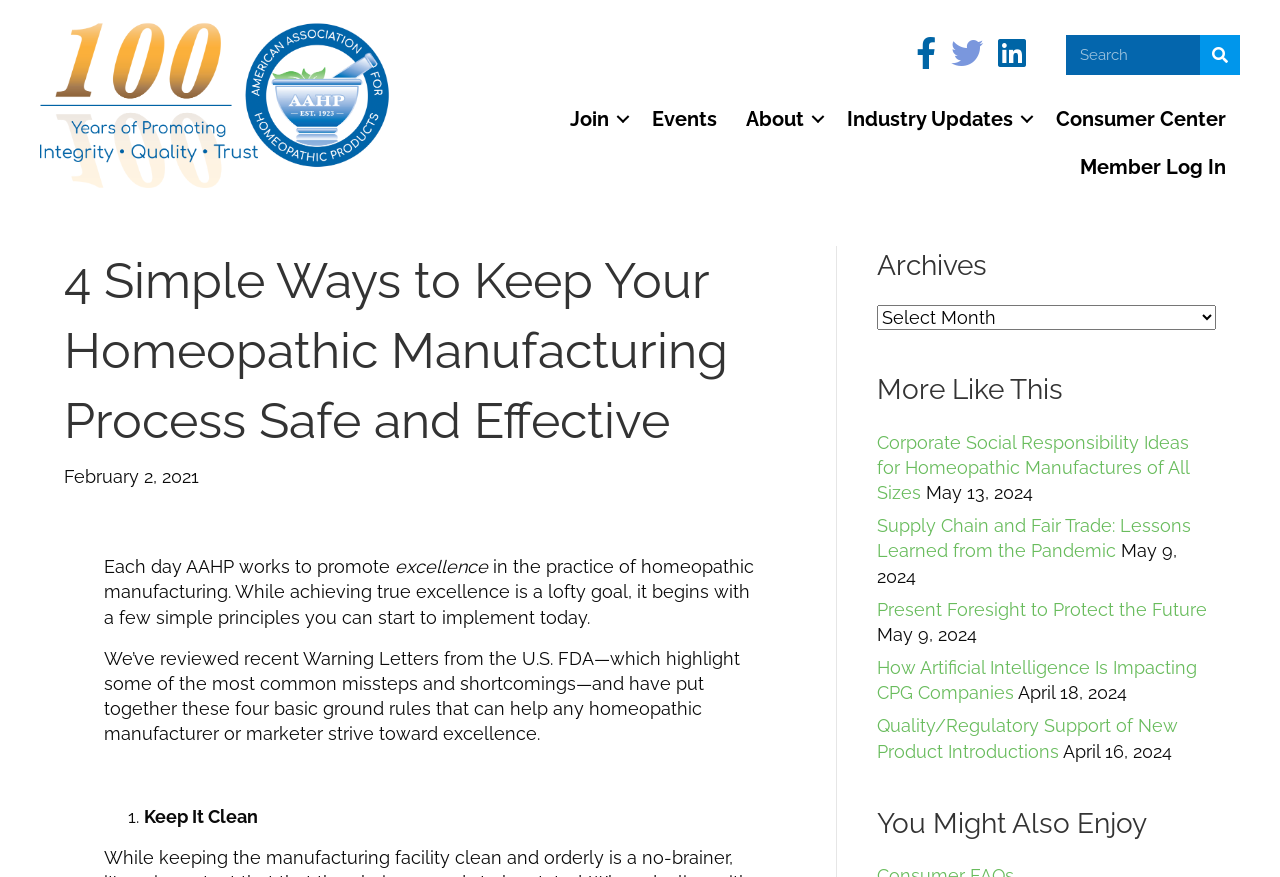Please extract the primary headline from the webpage.

4 Simple Ways to Keep Your Homeopathic Manufacturing Process Safe and Effective